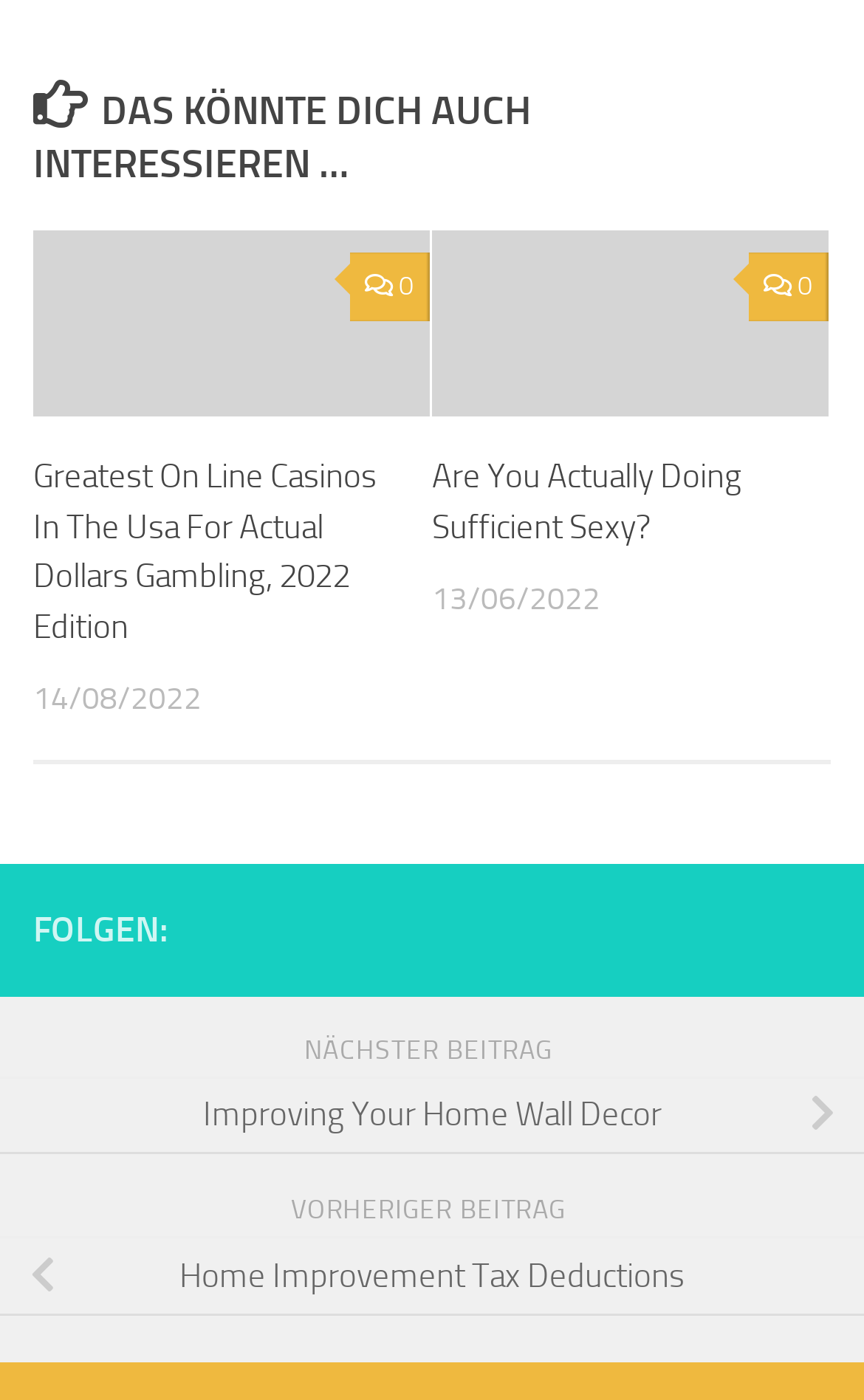How many links are in the second article?
Examine the image and provide an in-depth answer to the question.

I counted the number of link elements in the second article element with ID 112, and there are three links with IDs 179, 180, and 181.